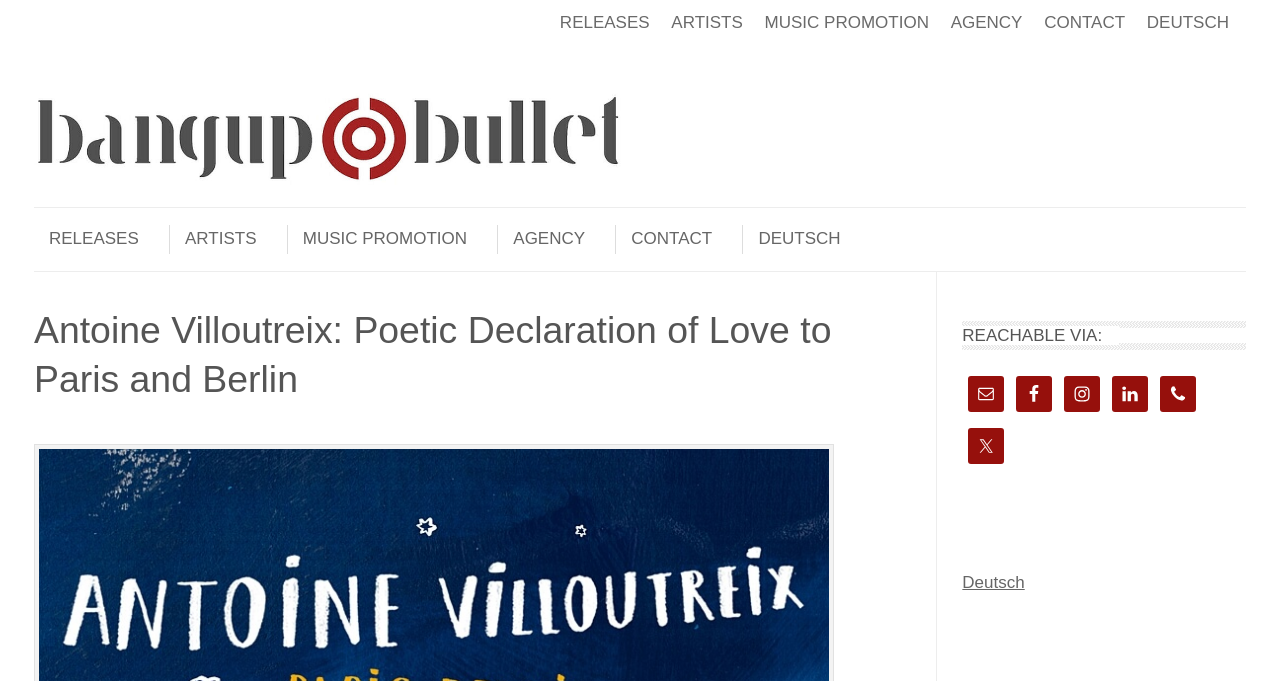Generate a comprehensive description of the contents of the webpage.

The webpage appears to be a personal website or blog for Antoine Villoutreix, with a poetic declaration of love to Paris and Berlin. At the top, there is a header menu with links to various sections, including "RELEASES", "ARTISTS", "MUSIC PROMOTION", "AGENCY", "CONTACT", and "DEUTSCH". Below this, there is a secondary menu with the same links.

The main content of the page is headed by a title, "Antoine Villoutreix: Poetic Declaration of Love to Paris and Berlin", which takes up a significant portion of the top half of the page. 

On the right side of the page, there is a section labeled "REACHABLE VIA:", which contains five social media links, each represented by an icon (email, facebook, instagram, linkedin, and phone) and a corresponding link. Below this, there is another link to "Deutsch".

The overall layout of the page is organized, with clear headings and concise text. The use of icons and images adds visual interest to the page.